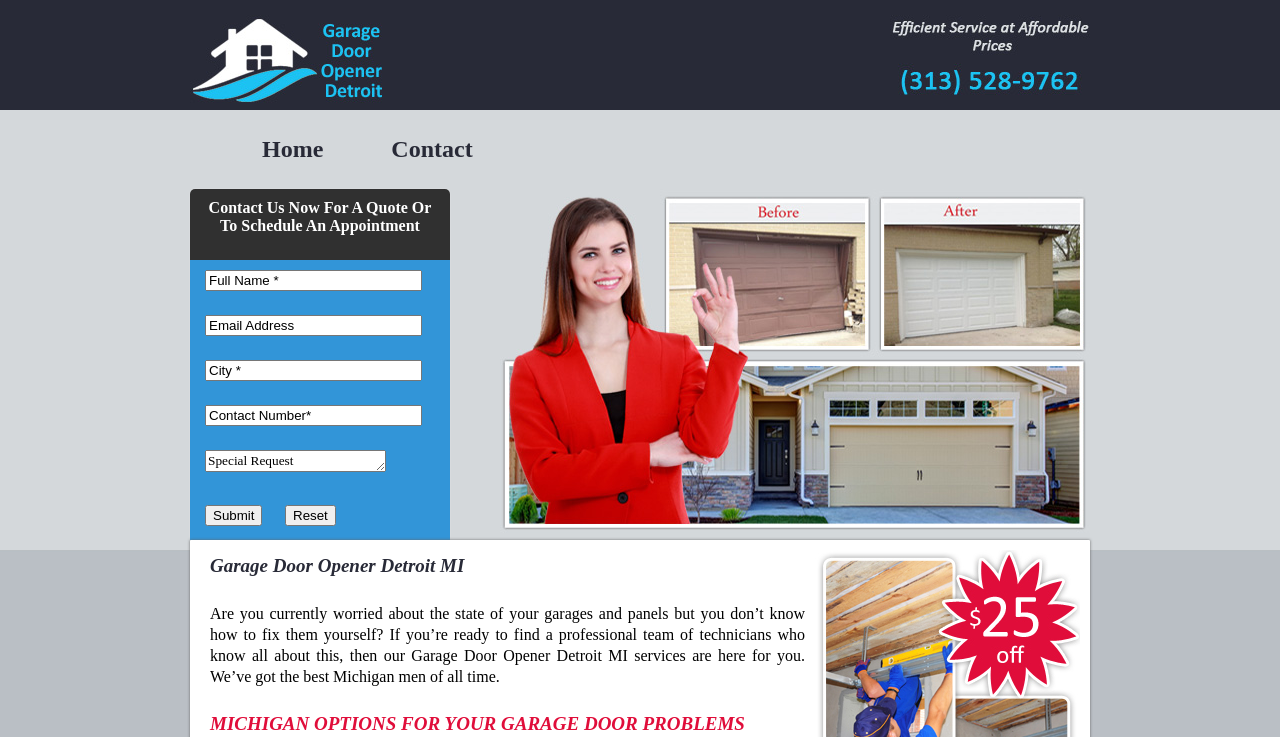What is the purpose of the contact form?
Answer the question in a detailed and comprehensive manner.

The contact form is located in the middle of the webpage, with several text boxes and a submit button. The static text above the form says 'Contact Us Now For A Quote Or To Schedule An Appointment', indicating that the purpose of the form is to get in touch with the company for a quote or to schedule an appointment.